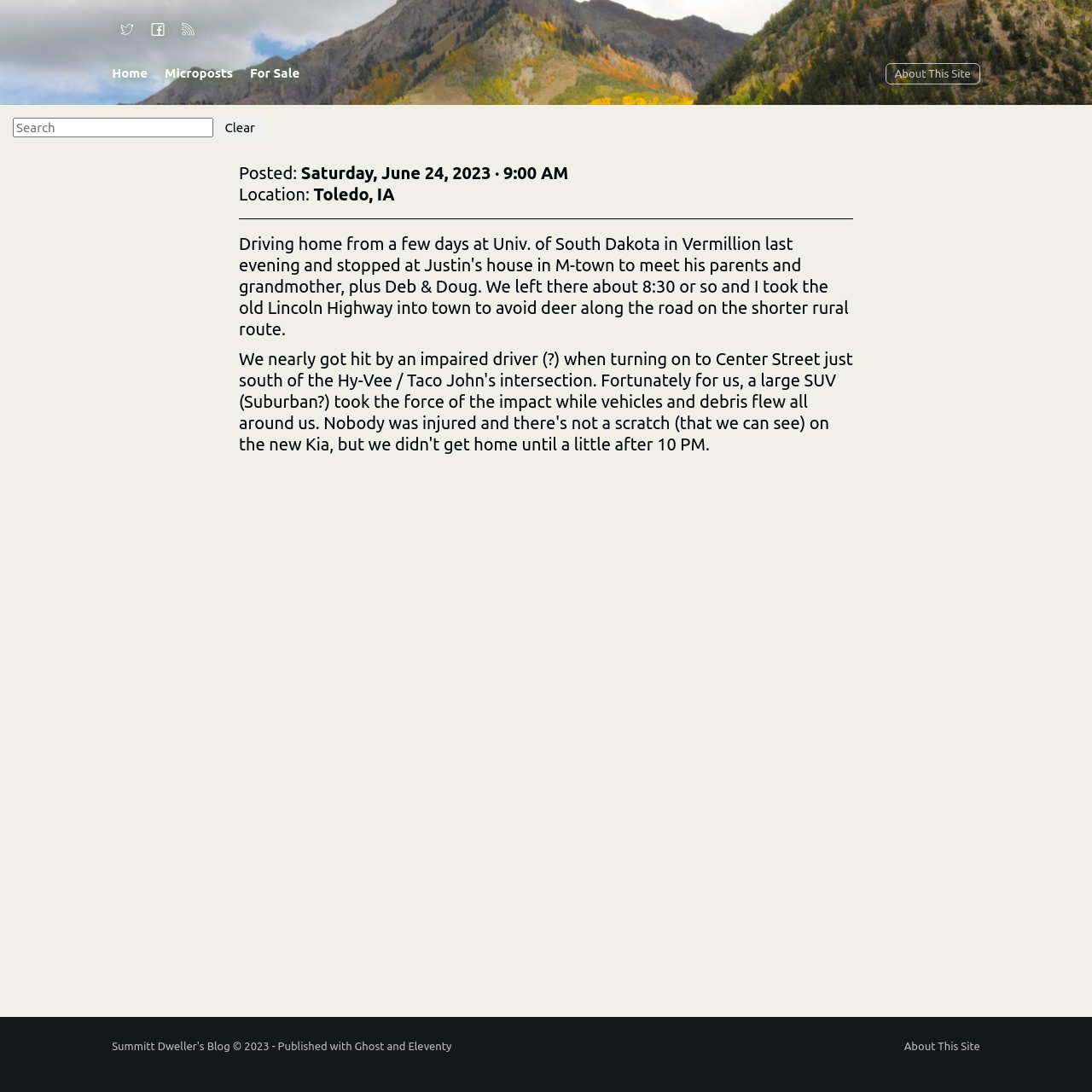What is the name of the blog?
Look at the webpage screenshot and answer the question with a detailed explanation.

I found a link with the text 'Summitt Dweller's Blog' in the content info section, which is likely the name of the blog.